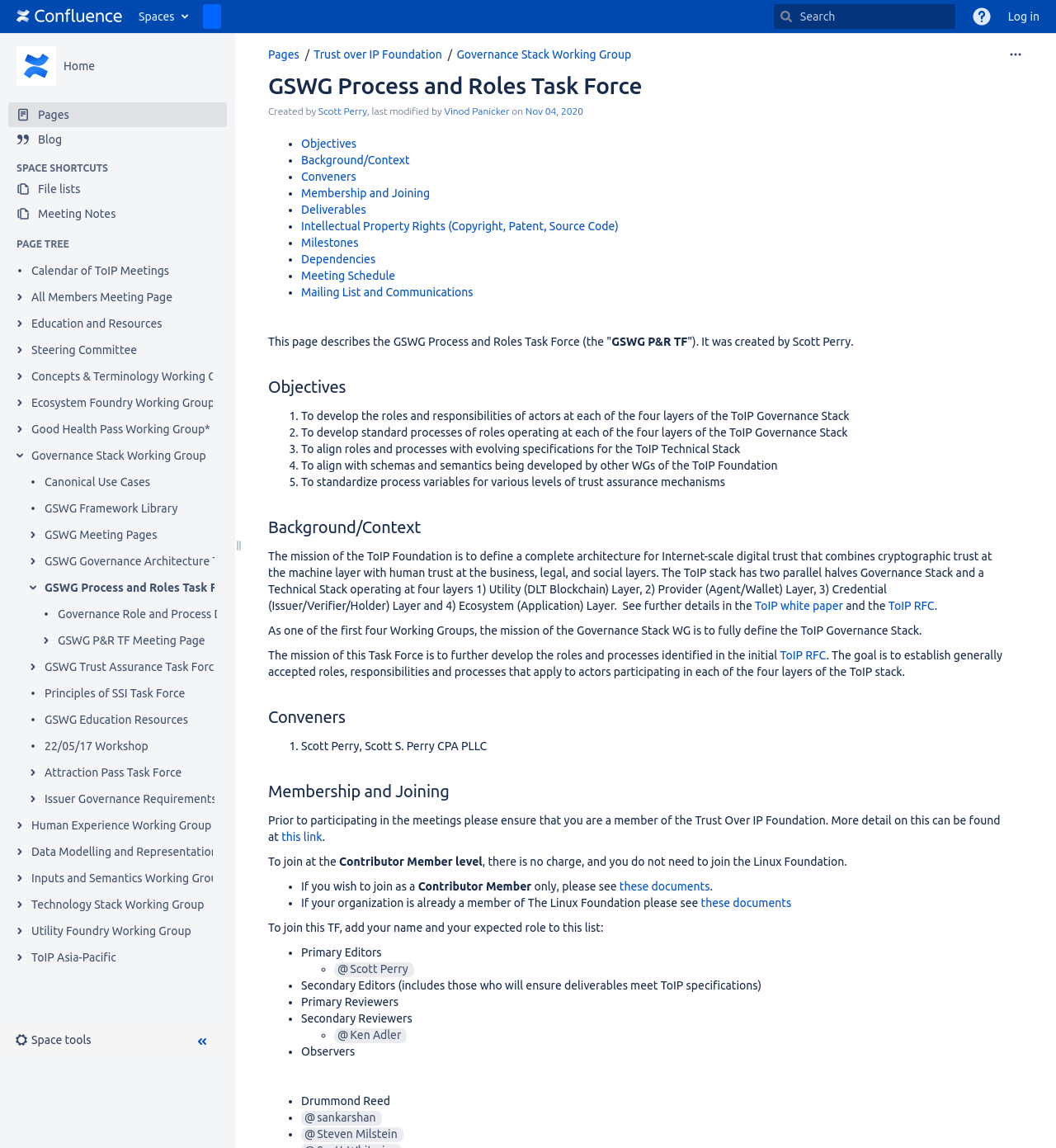Can you find the bounding box coordinates for the element that needs to be clicked to execute this instruction: "View Governance Stack Working Group"? The coordinates should be given as four float numbers between 0 and 1, i.e., [left, top, right, bottom].

[0.432, 0.042, 0.598, 0.053]